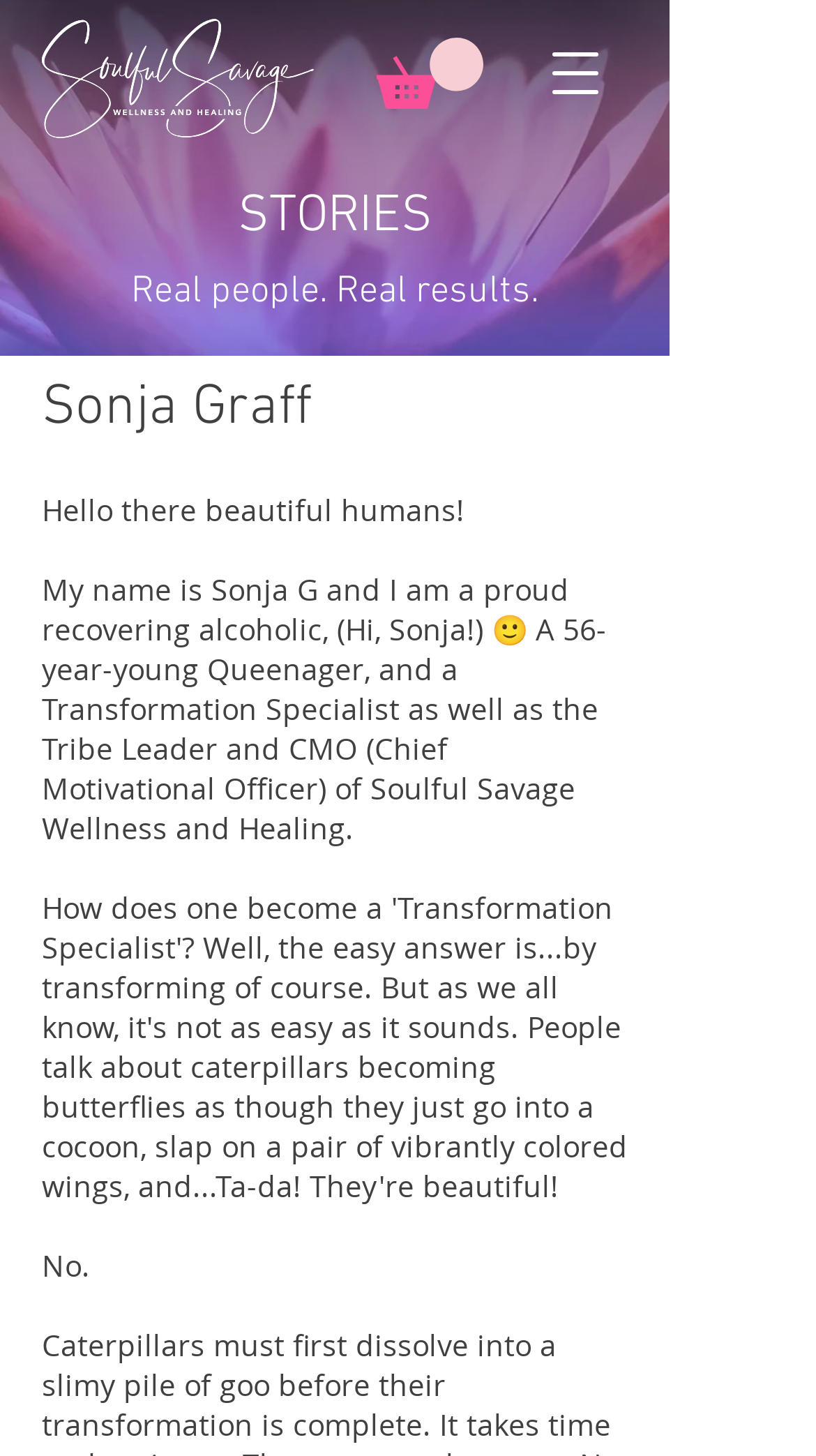What is the theme of the stories shared on this webpage? From the image, respond with a single word or brief phrase.

Real transformation